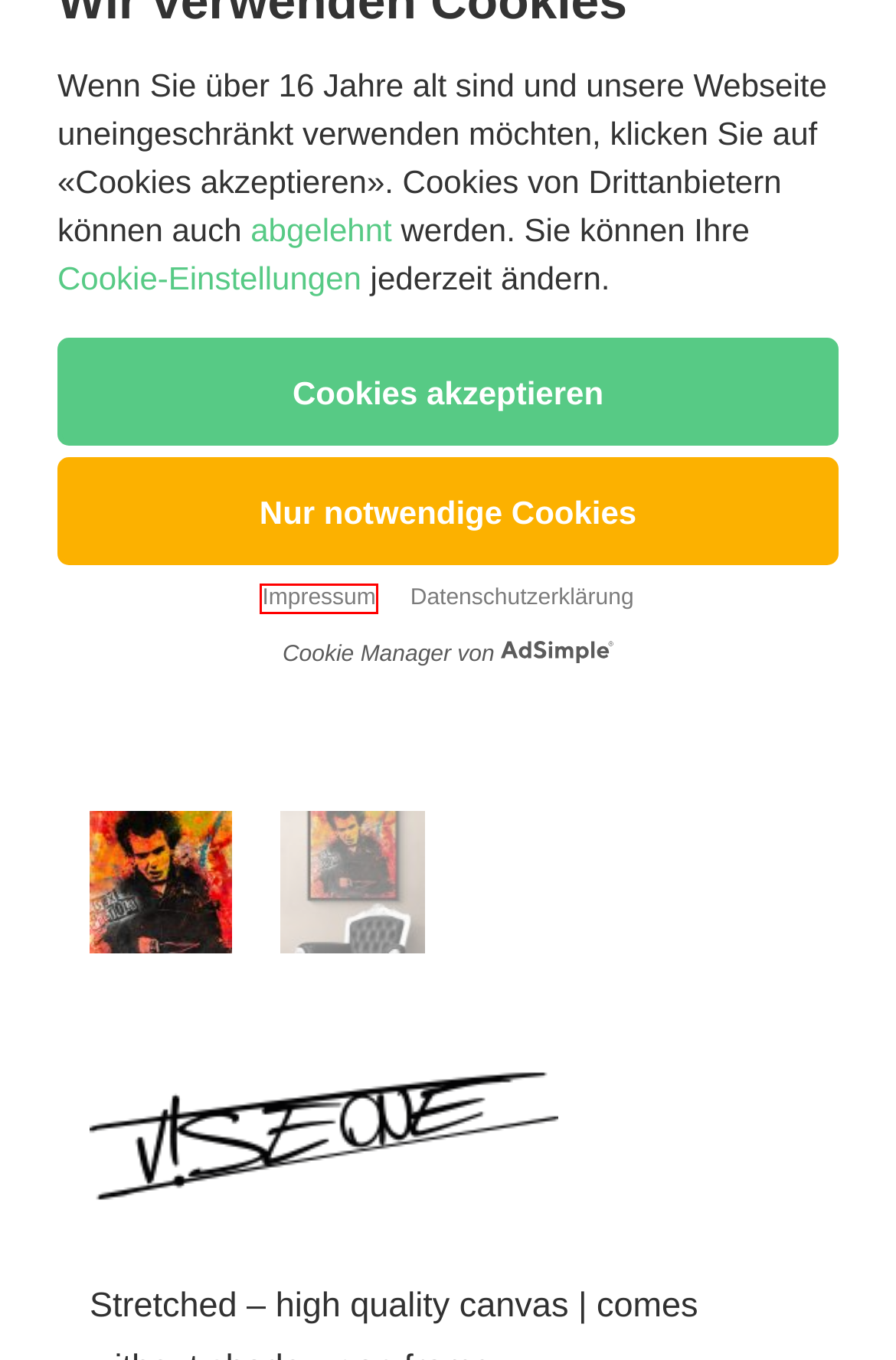Examine the screenshot of a webpage with a red bounding box around a specific UI element. Identify which webpage description best matches the new webpage that appears after clicking the element in the red bounding box. Here are the candidates:
A. Street Art | VISEone
B. Shop | VISEone
C. VISEone |
D. LOUIS DE FUNES | VISEone
E. JIMI HENDRIX | VISEone
F. POPEYE | VISEone
G. KARL LAGERFELD | VISEone
H. IMPRESSUM | DATENSCHUTZ | VISEone

H